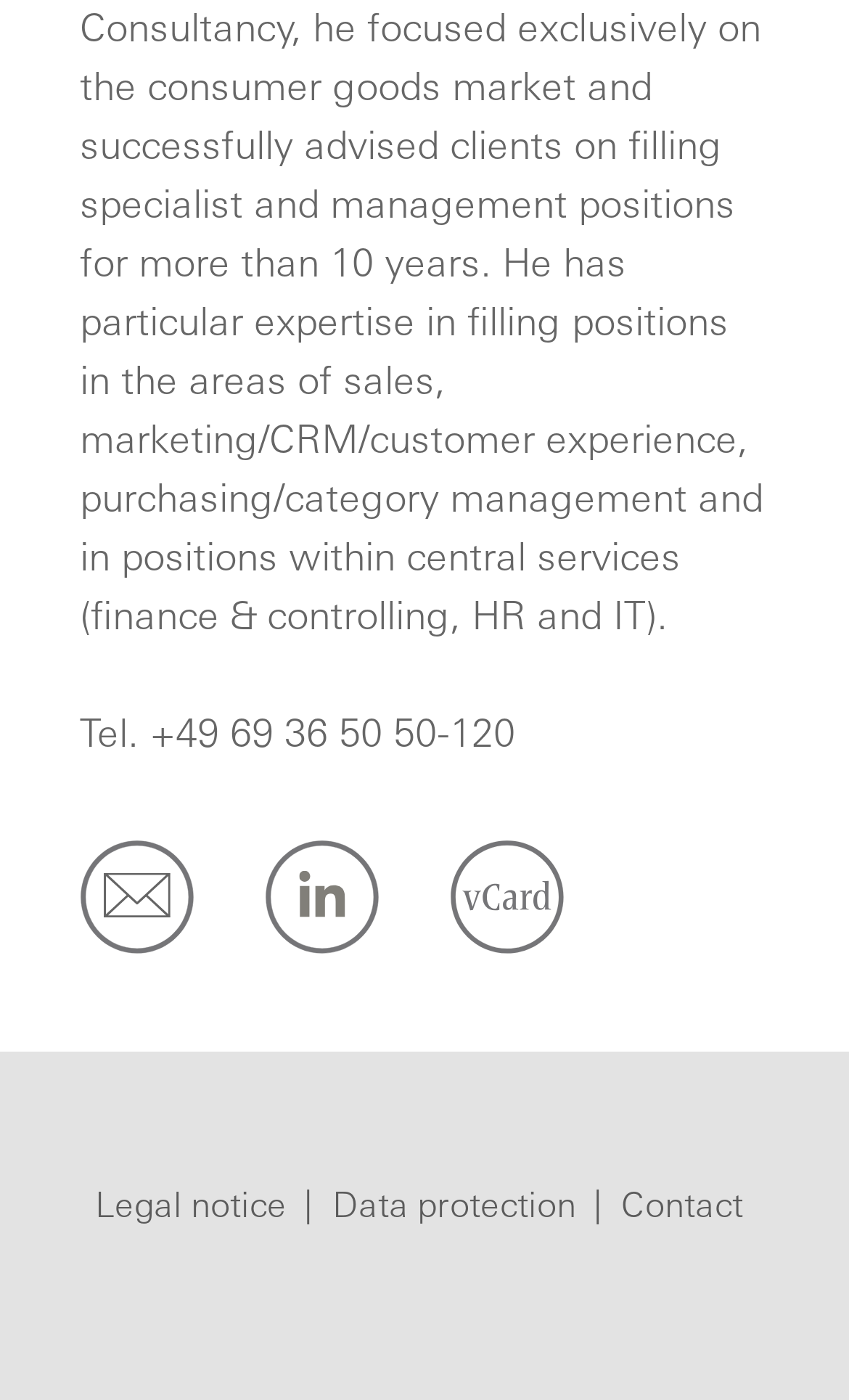Respond concisely with one word or phrase to the following query:
What is the purpose of the 'Skip navigation' link?

To skip navigation